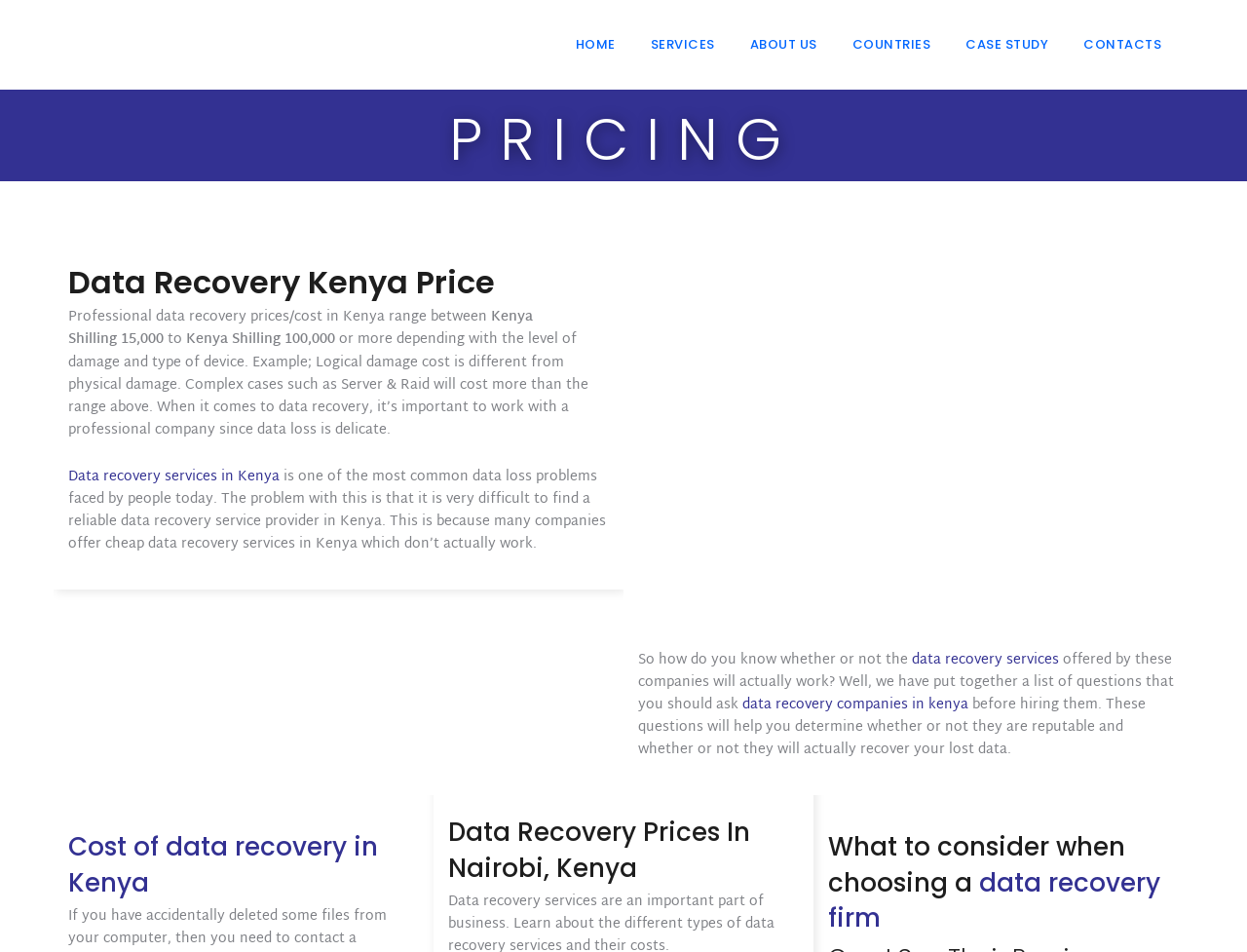What is the problem with cheap data recovery services in Kenya?
Provide a thorough and detailed answer to the question.

The webpage states that many companies offer cheap data recovery services in Kenya which don’t actually work, making it difficult to find a reliable data recovery service provider in Kenya.